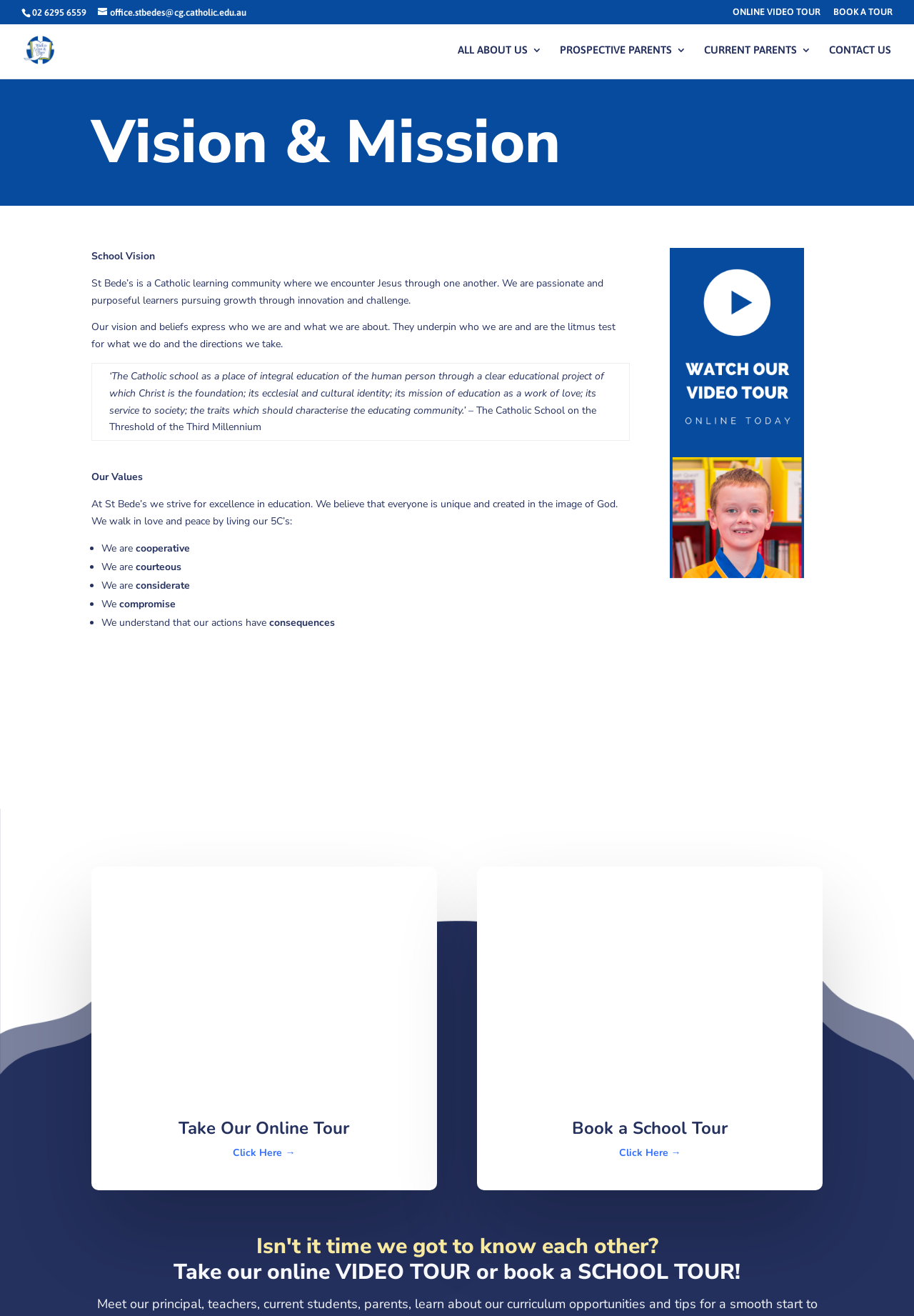Offer an extensive depiction of the webpage and its key elements.

The webpage is about the Vision and Mission of St Bede's Primary School. At the top, there is a section with the school's contact information, including a phone number and email address. Below this, there is a navigation menu with links to "ALL ABOUT US", "PROSPECTIVE PARENTS", "CURRENT PARENTS", and "CONTACT US".

The main content of the page is divided into two sections: "Vision & Mission" and "Our Values". The "Vision & Mission" section has a heading followed by a paragraph describing the school's vision and beliefs. Below this, there is a quote from "The Catholic School on the Threshold of the Third Millennium".

The "Our Values" section has a heading followed by a paragraph describing the school's values. Below this, there is a list of the school's 5C's, which are cooperative, courteous, considerate, compromise, and consequences.

On the right side of the page, there are two call-to-action buttons: "Take Our Online Tour" and "Book a School Tour". Each button has a corresponding image and a link to click for more information.

At the bottom of the page, there is a heading that encourages visitors to take a tour of the school, either online or in person.